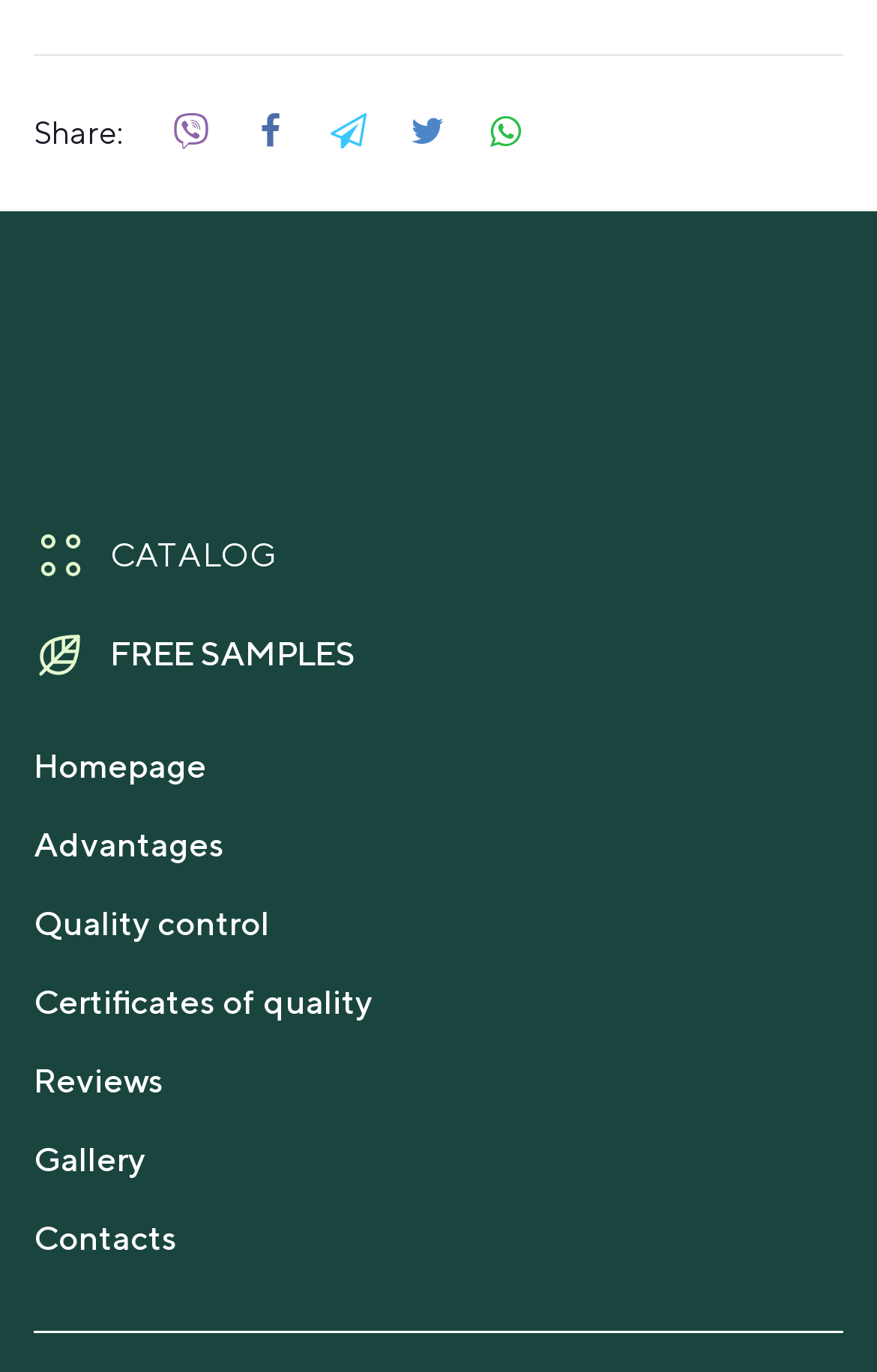Please answer the following question using a single word or phrase: 
Are there any images on the menu items?

Yes